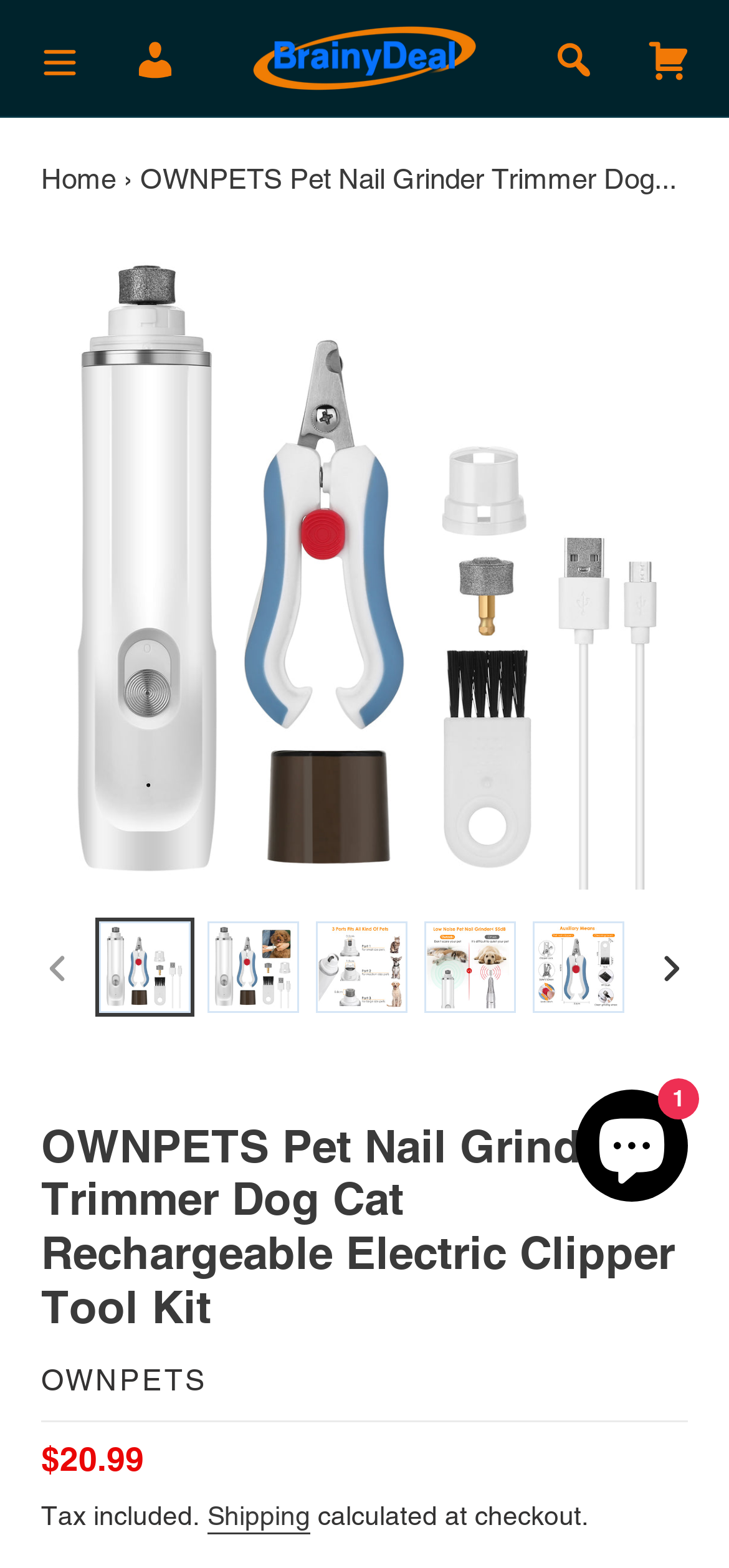Elaborate on the information and visuals displayed on the webpage.

This webpage is about OWNPETS Pet Nail Grinder Trimmer, a rechargeable electric clipper tool kit for dogs and cats. At the top left corner, there is a menu button and a "Log in" link. Next to them is the website's logo, "brainydeal", which is also a link. On the top right corner, there is a search button and a "Cart" link.

Below the top navigation bar, there is a breadcrumbs navigation section that shows the current page's location. It starts with a "Home" link, followed by the product name "OWNPETS Pet Nail Grinder Trimmer Dog Cat Rechargeable Electric Clipper Tool Kit". 

The main content of the page is an image of the product, which takes up most of the page's width. Below the image, there are navigation buttons to switch between different product images. There are five images in total, each with a corresponding link to load the image into a gallery viewer.

Under the image section, there is a product description heading, followed by a description list that includes details such as the vendor, price, and shipping information. The price is listed as $20.99, and it includes tax. The shipping cost is calculated at checkout.

At the bottom right corner of the page, there is a chat window button that allows customers to chat with the online store.